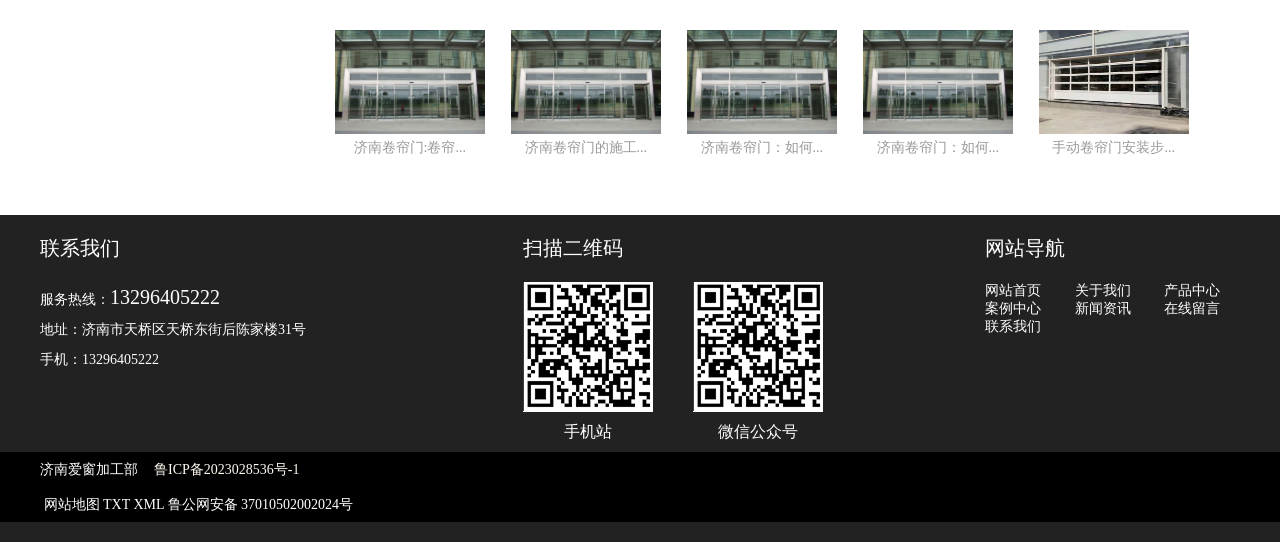What is the address of the company?
Look at the image and answer the question using a single word or phrase.

济南市天桥区天桥东街后陈家楼31号